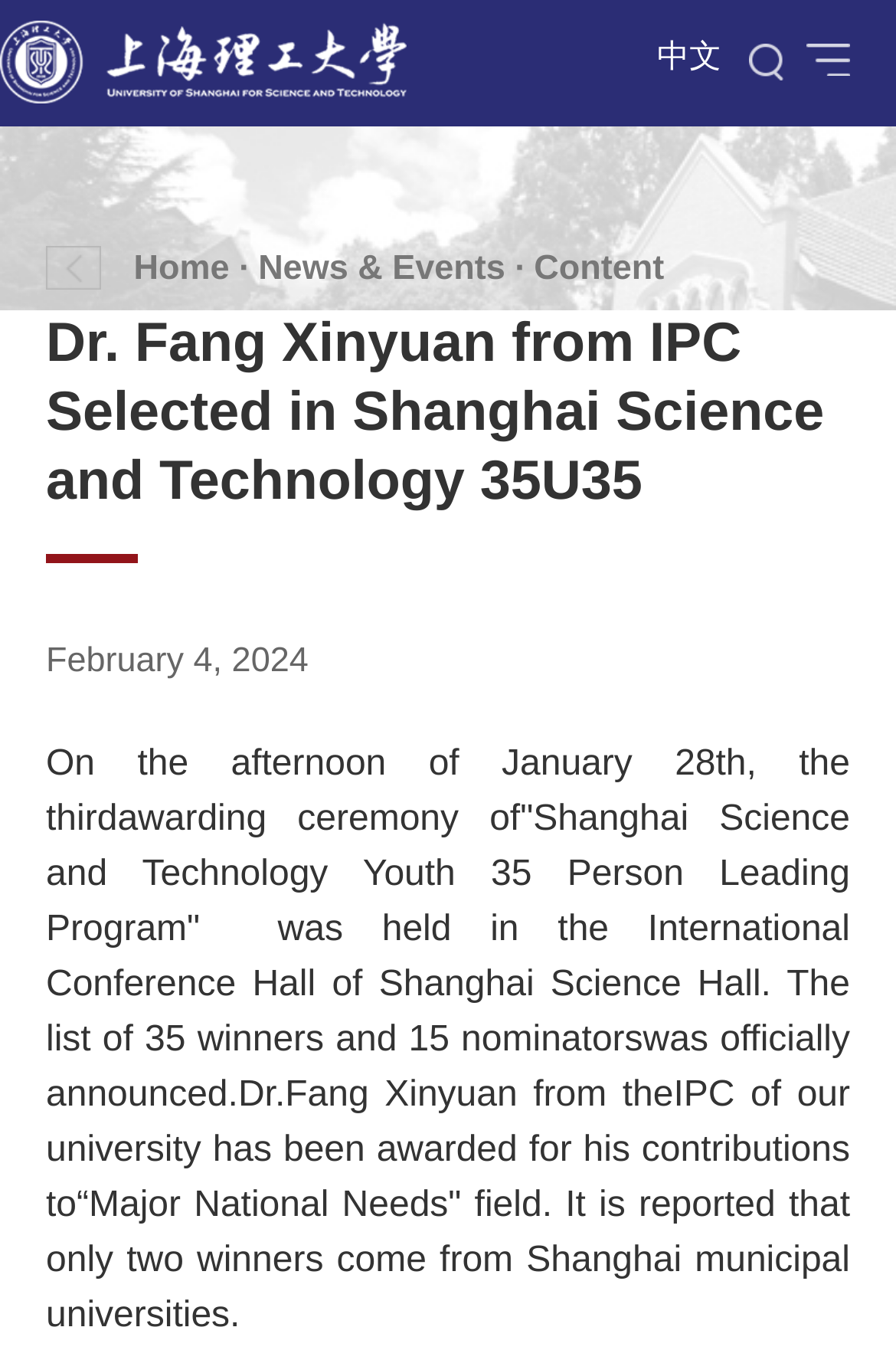How many winners are there in the program?
Offer a detailed and full explanation in response to the question.

The number of winners can be found in the text 'The list of 35 winners and 15 nominees was officially announced.'